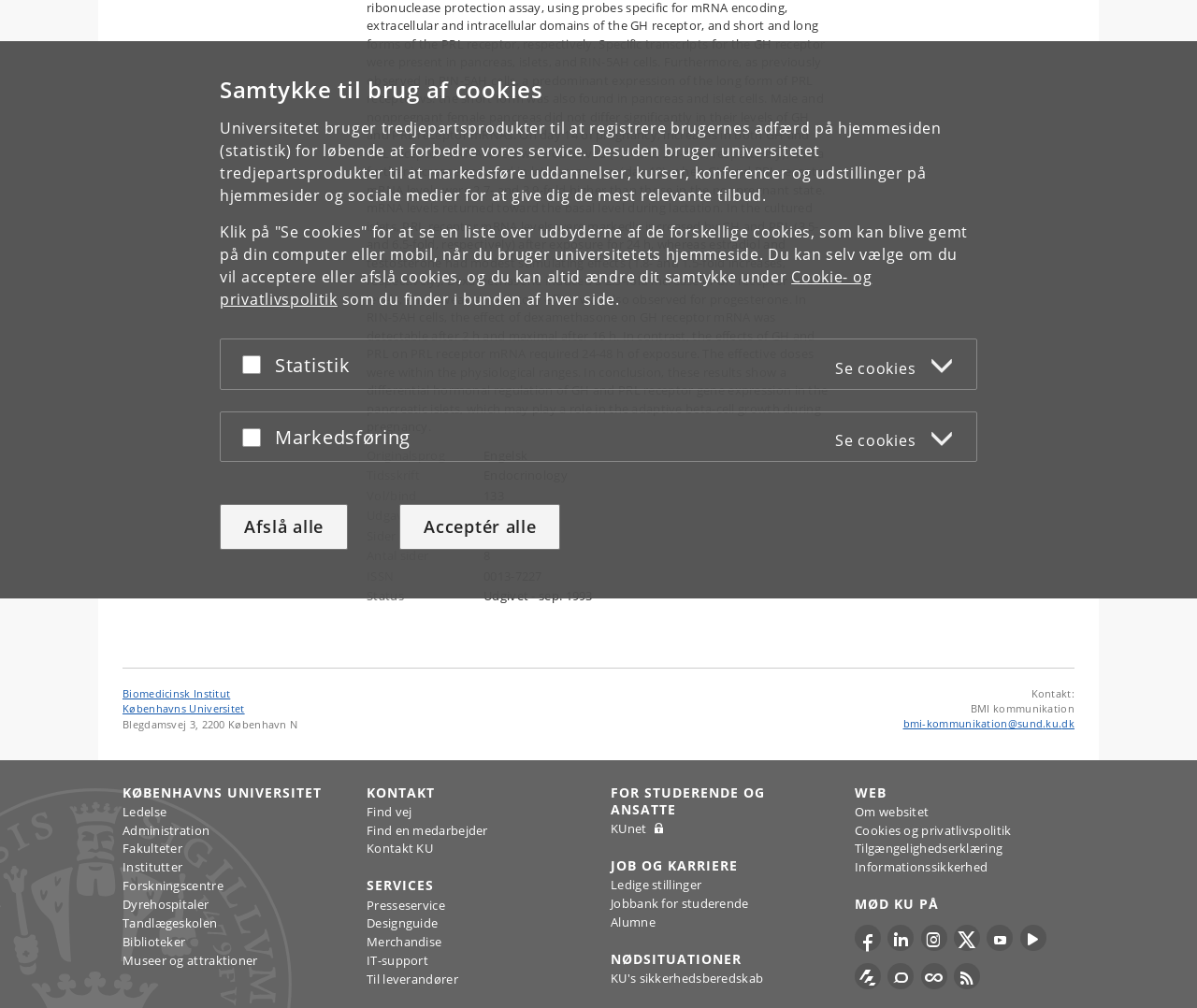Based on the element description: "Ledige stillinger", identify the bounding box coordinates for this UI element. The coordinates must be four float numbers between 0 and 1, listed as [left, top, right, bottom].

[0.51, 0.869, 0.586, 0.886]